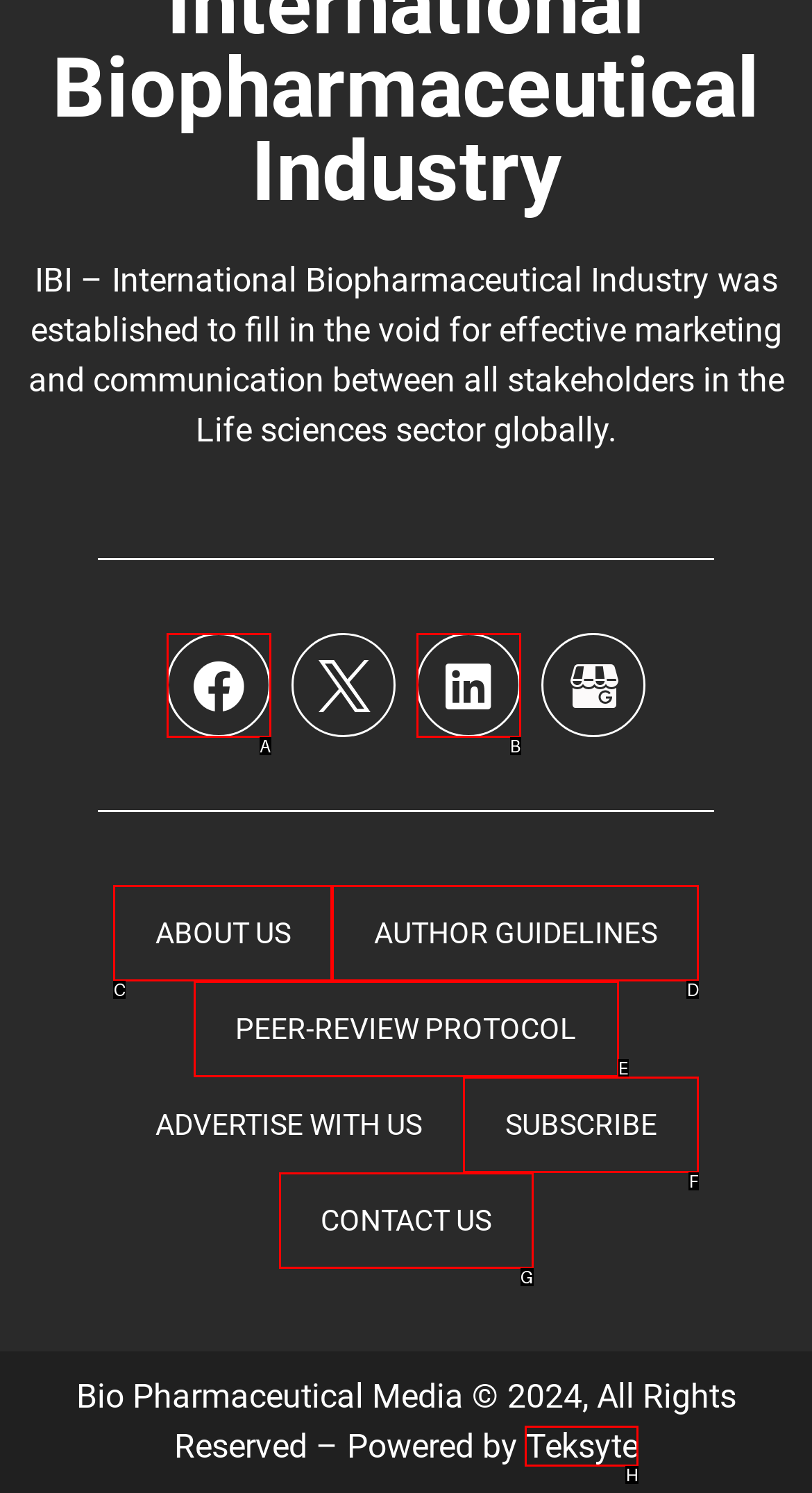Determine which HTML element to click on in order to complete the action: Visit Teksyte website.
Reply with the letter of the selected option.

H